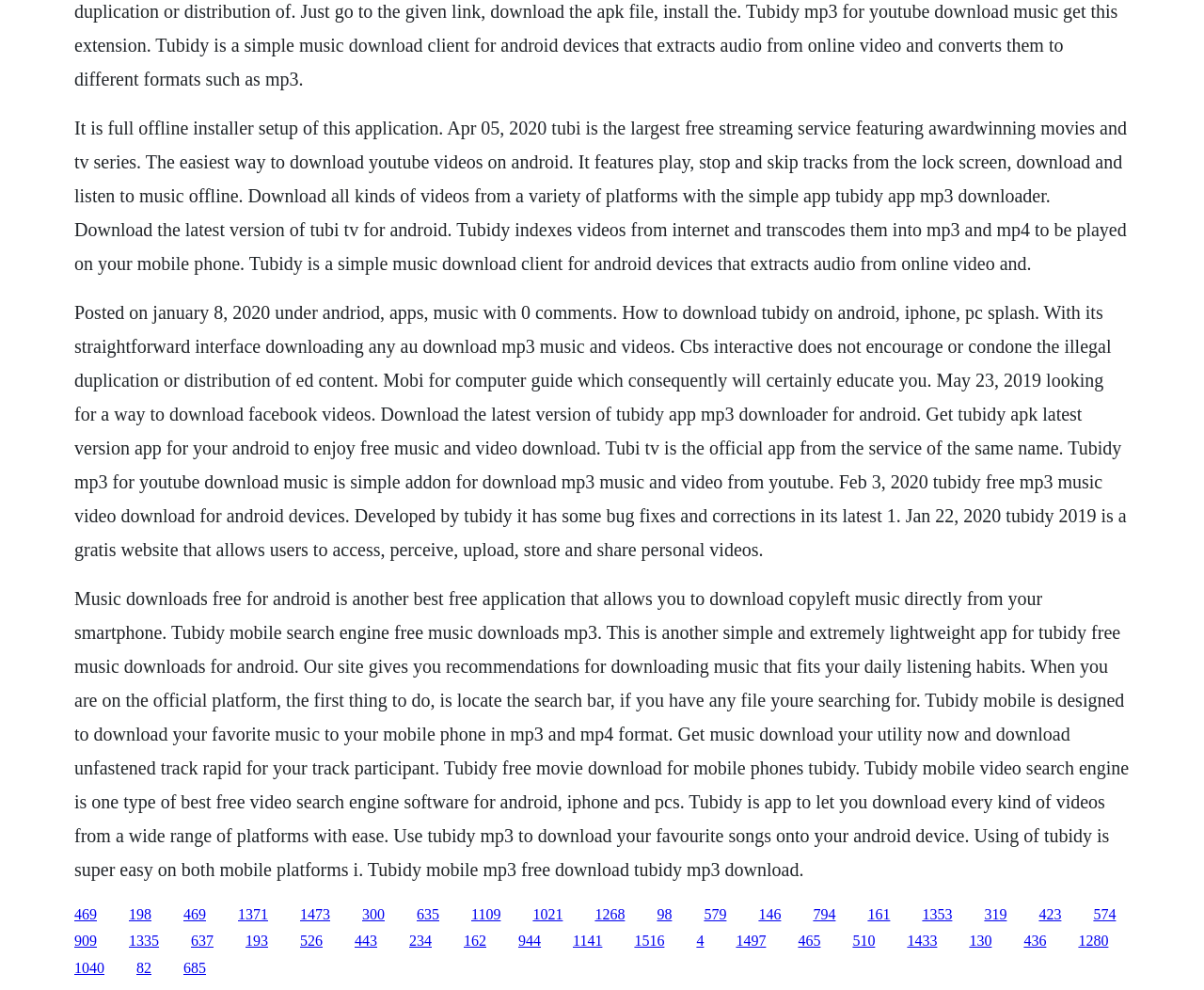Identify the bounding box coordinates of the region that needs to be clicked to carry out this instruction: "Click the link to download Tubi TV for Android". Provide these coordinates as four float numbers ranging from 0 to 1, i.e., [left, top, right, bottom].

[0.107, 0.915, 0.126, 0.931]